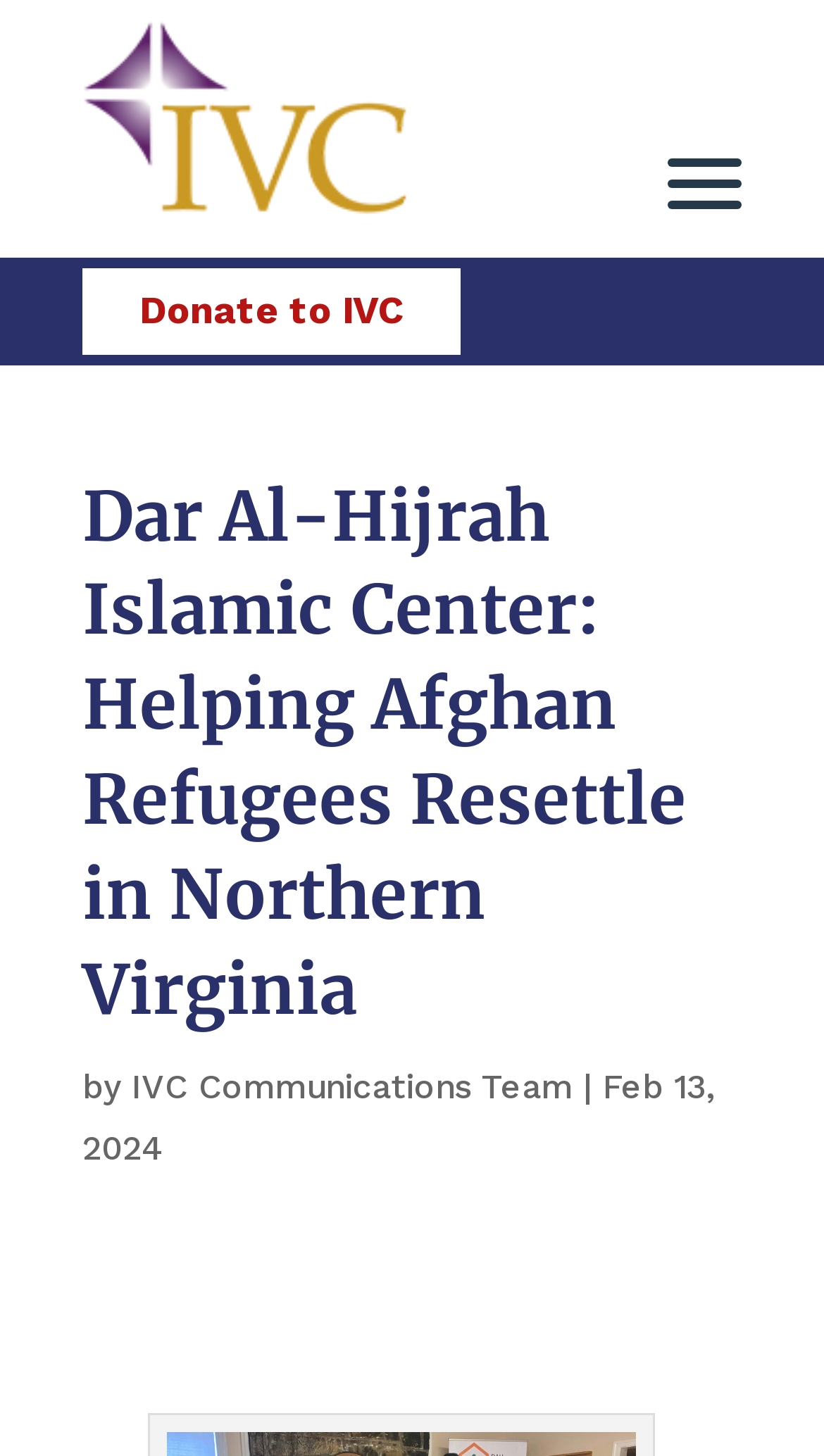Analyze the image and answer the question with as much detail as possible: 
What is the name of the organization in the logo?

By looking at the image at the top of the webpage, I can see the logo of the organization, which is accompanied by the text 'Dar Al-Hijrah Islamic Center'. This suggests that the logo represents this organization.